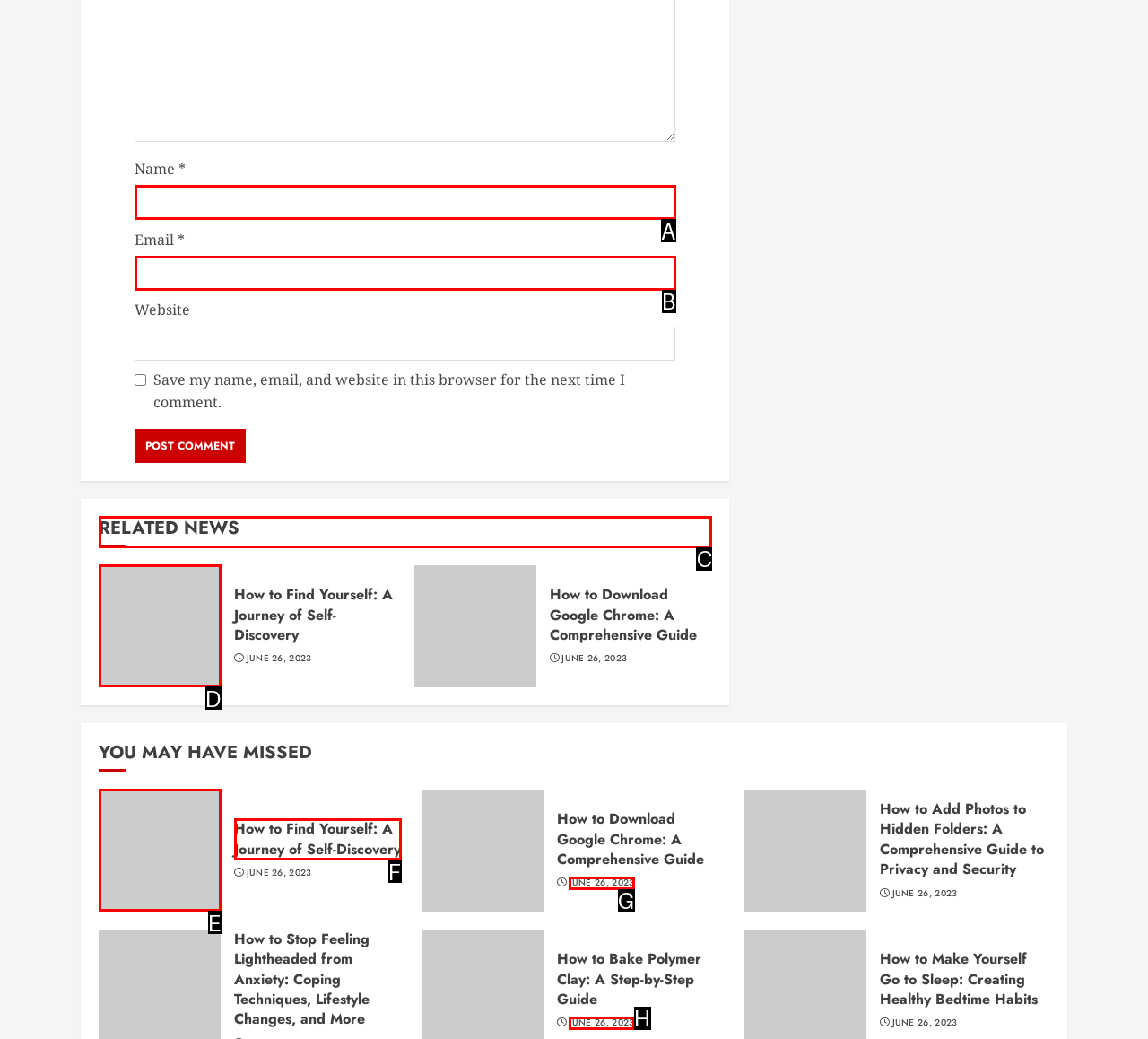Which option should I select to accomplish the task: Read the 'RELATED NEWS' section? Respond with the corresponding letter from the given choices.

C